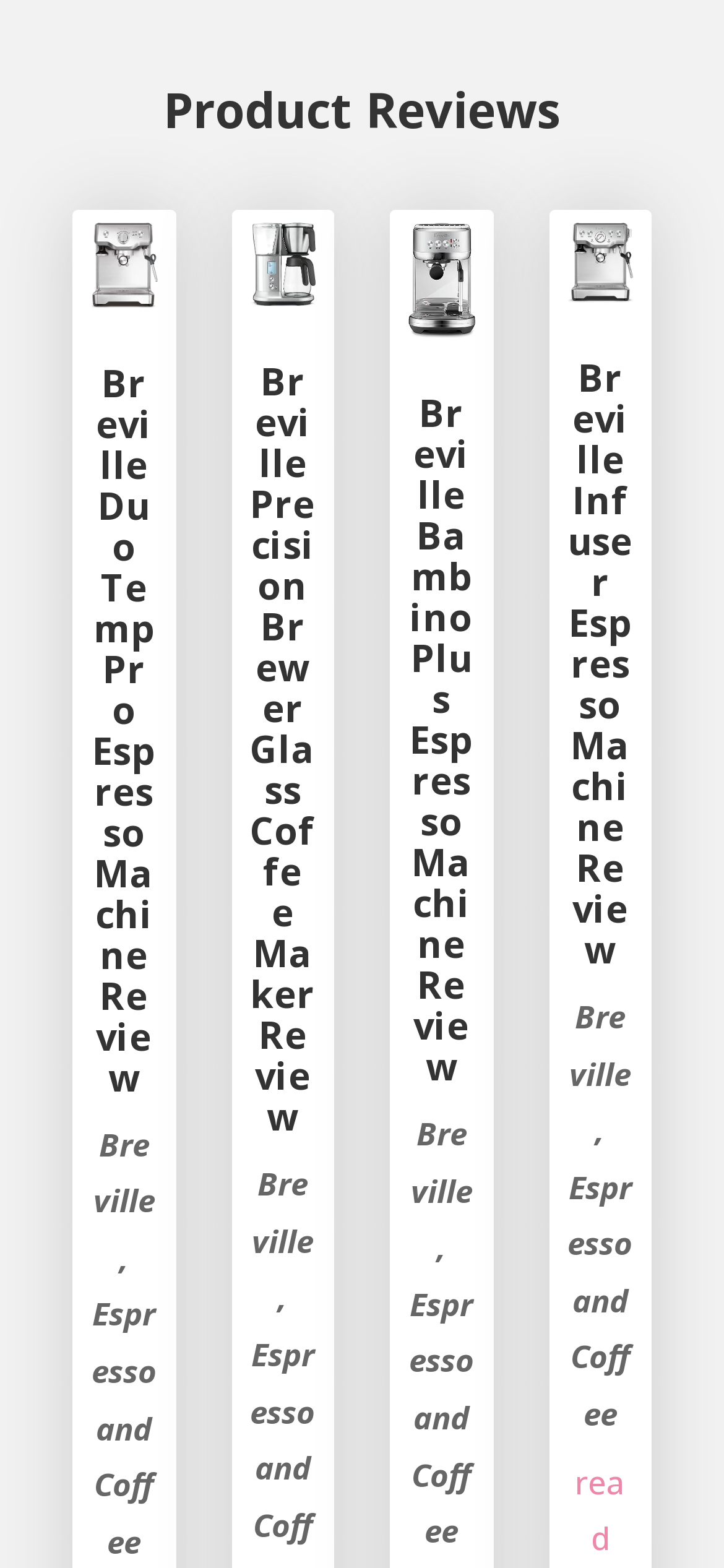How many reviews are on this webpage?
Please answer the question with as much detail as possible using the screenshot.

I counted the number of review sections on the webpage, each with a heading and an image. There are four distinct review sections, indicating that there are four reviews on this webpage.